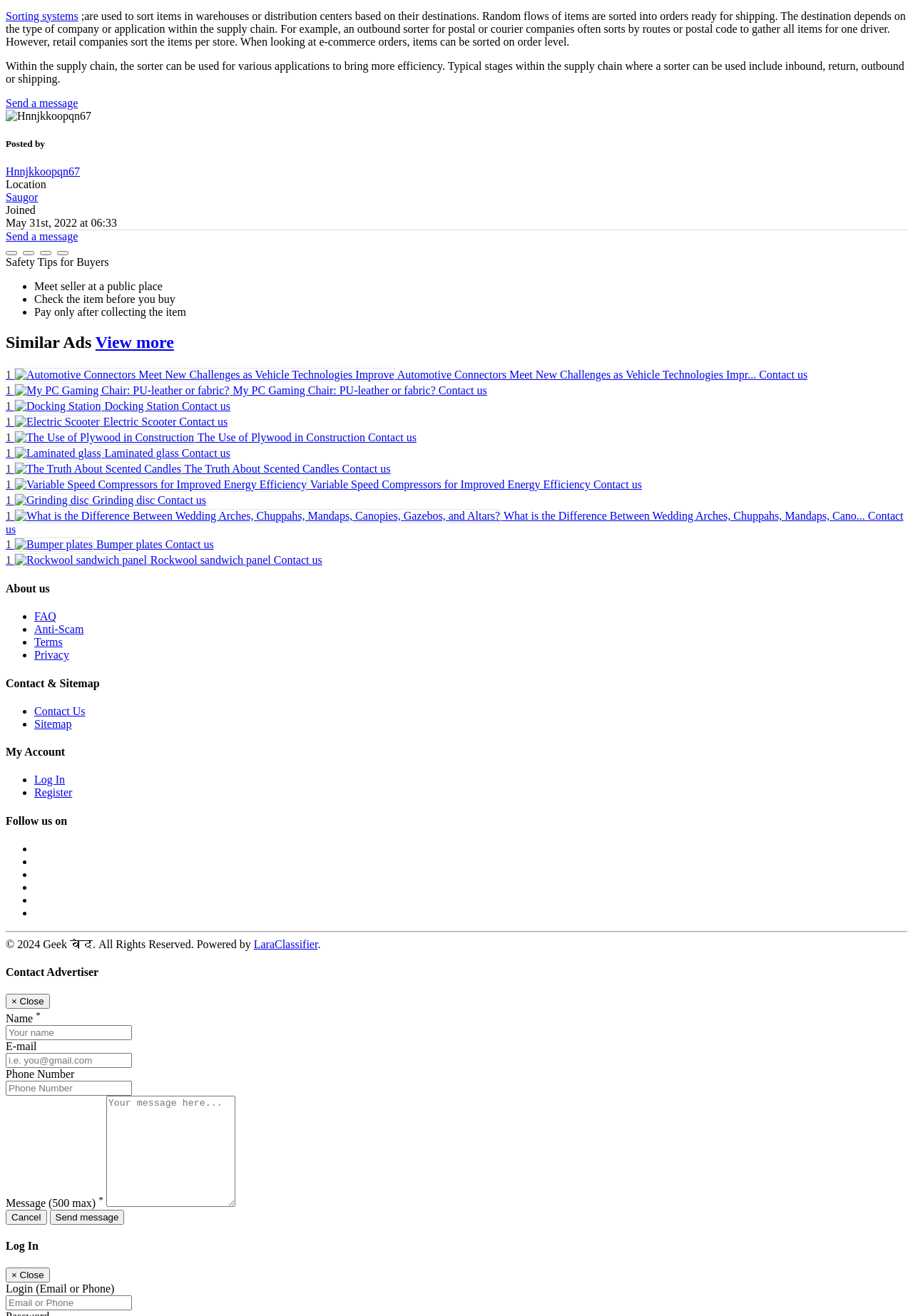Please identify the bounding box coordinates of the area I need to click to accomplish the following instruction: "Search for something".

None